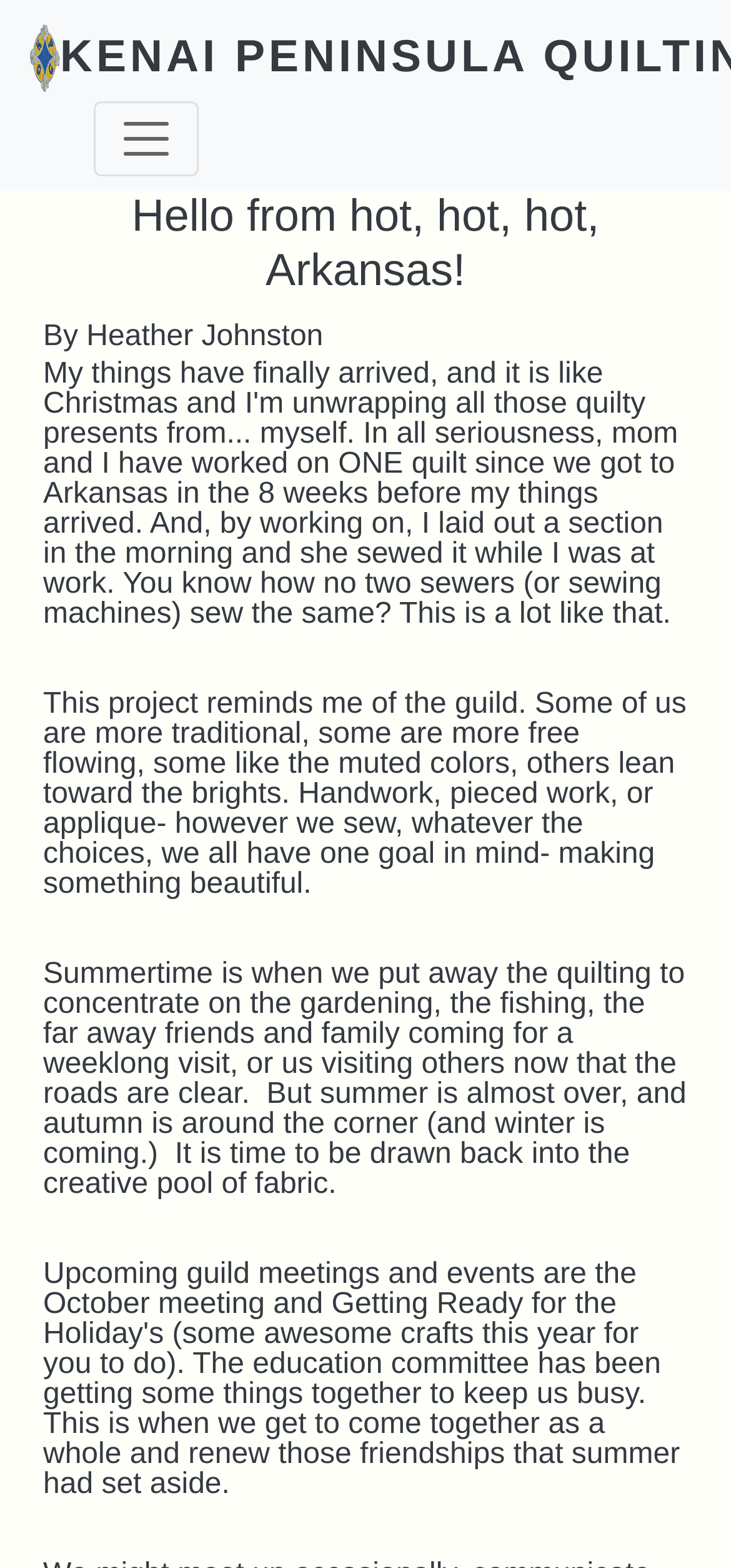Extract the bounding box coordinates of the UI element described by: "aria-label="Toggle navigation"". The coordinates should include four float numbers ranging from 0 to 1, e.g., [left, top, right, bottom].

[0.127, 0.065, 0.271, 0.112]